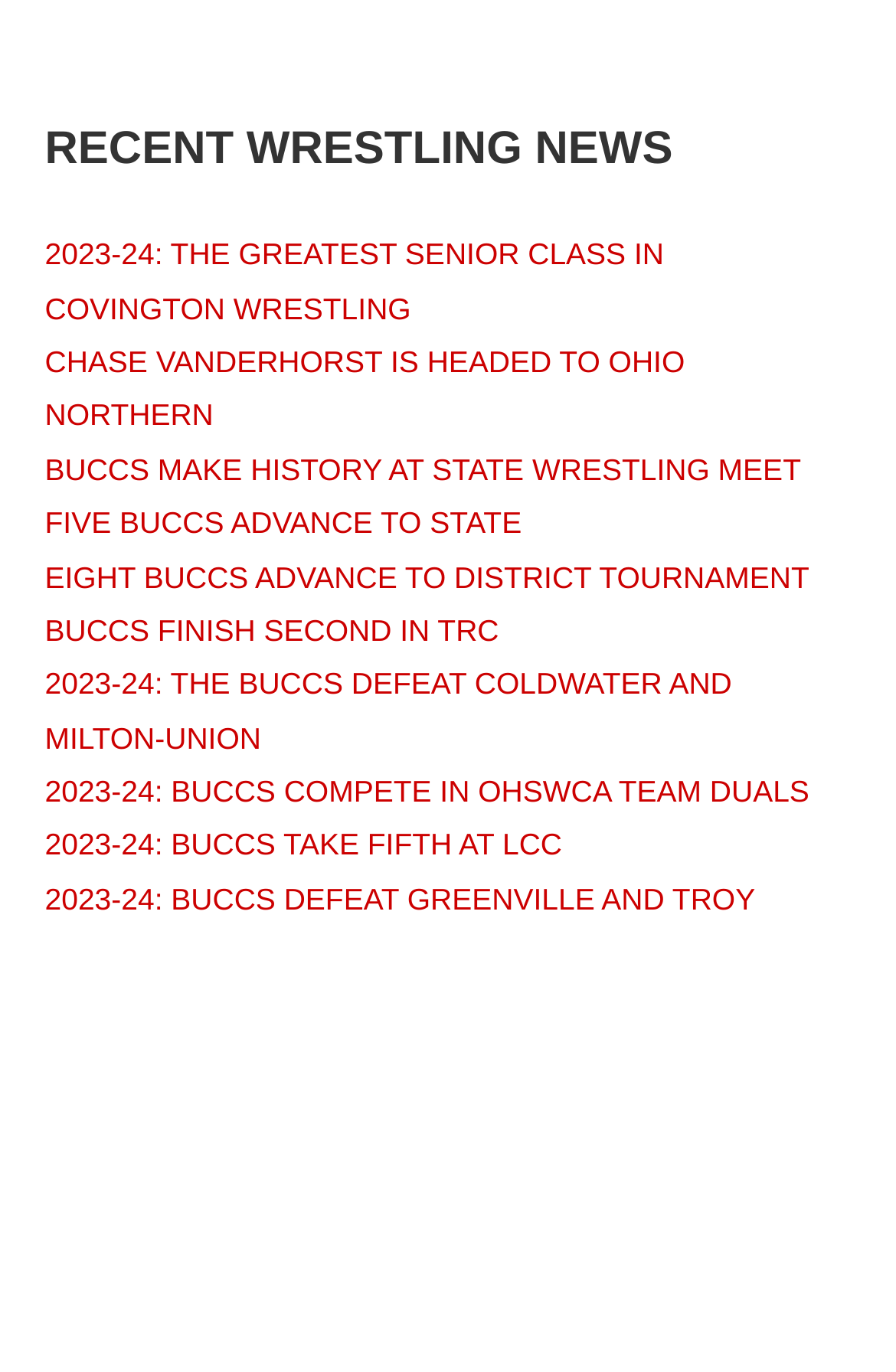Using the provided element description: "BUCCS FINISH SECOND IN TRC", identify the bounding box coordinates. The coordinates should be four floats between 0 and 1 in the order [left, top, right, bottom].

[0.05, 0.447, 0.557, 0.472]